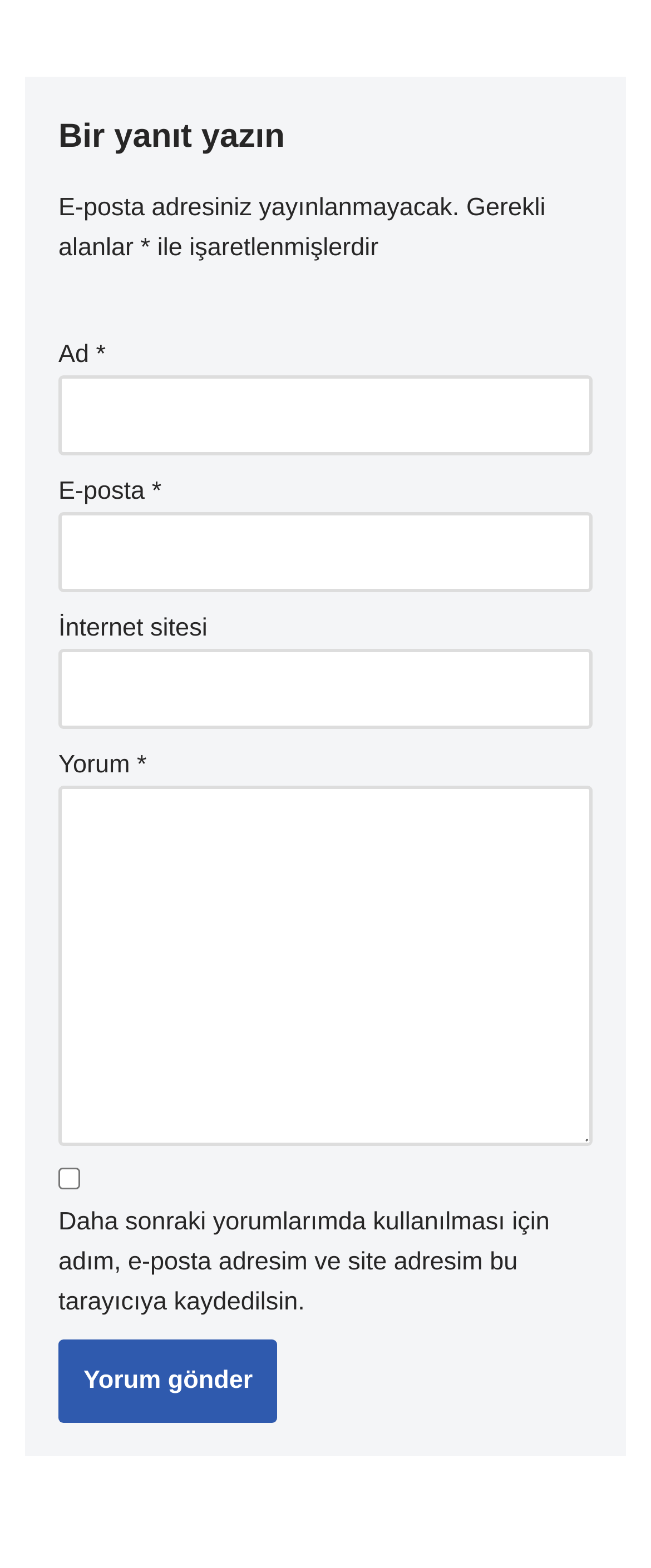Can I save my email and site address for future comments?
Using the information from the image, answer the question thoroughly.

There is a checkbox option 'Daha sonraki yorumlarımda kullanılması için adım, e-posta adresim ve site adresim bu tarayıcıya kaydedilsin.' which allows users to save their email and site address for future comments.